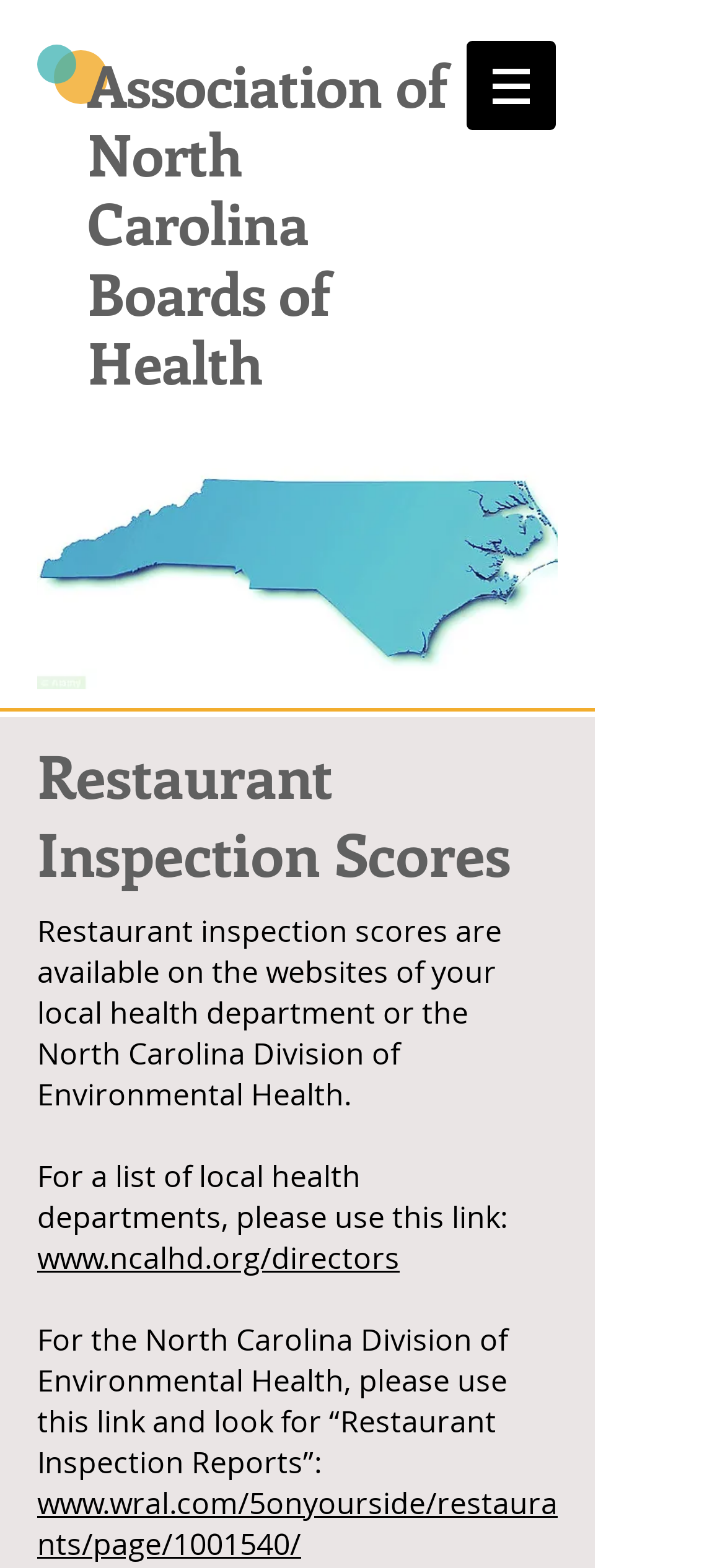Can you look at the image and give a comprehensive answer to the question:
What is the image on the navigation bar?

I found an image element on the navigation bar, but it does not have a description or OCR text, so I couldn't determine what the image is.